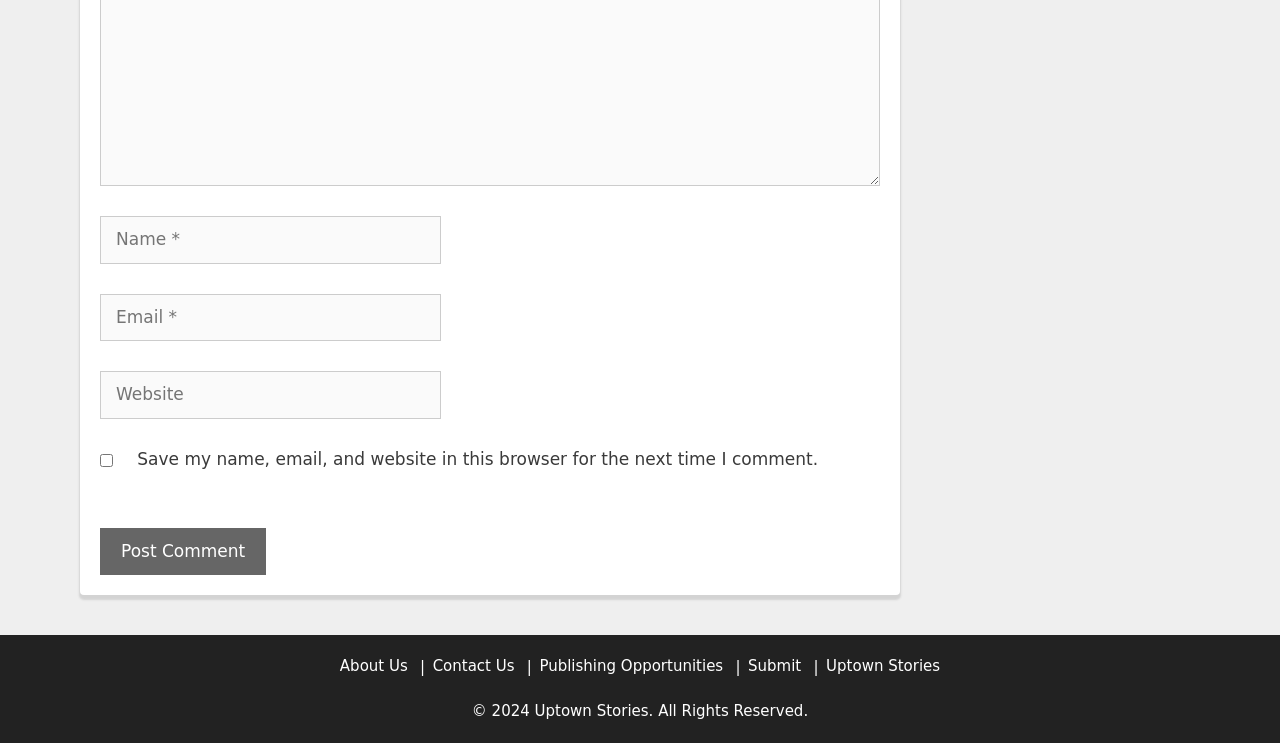Could you locate the bounding box coordinates for the section that should be clicked to accomplish this task: "Submit a comment".

[0.078, 0.71, 0.208, 0.774]